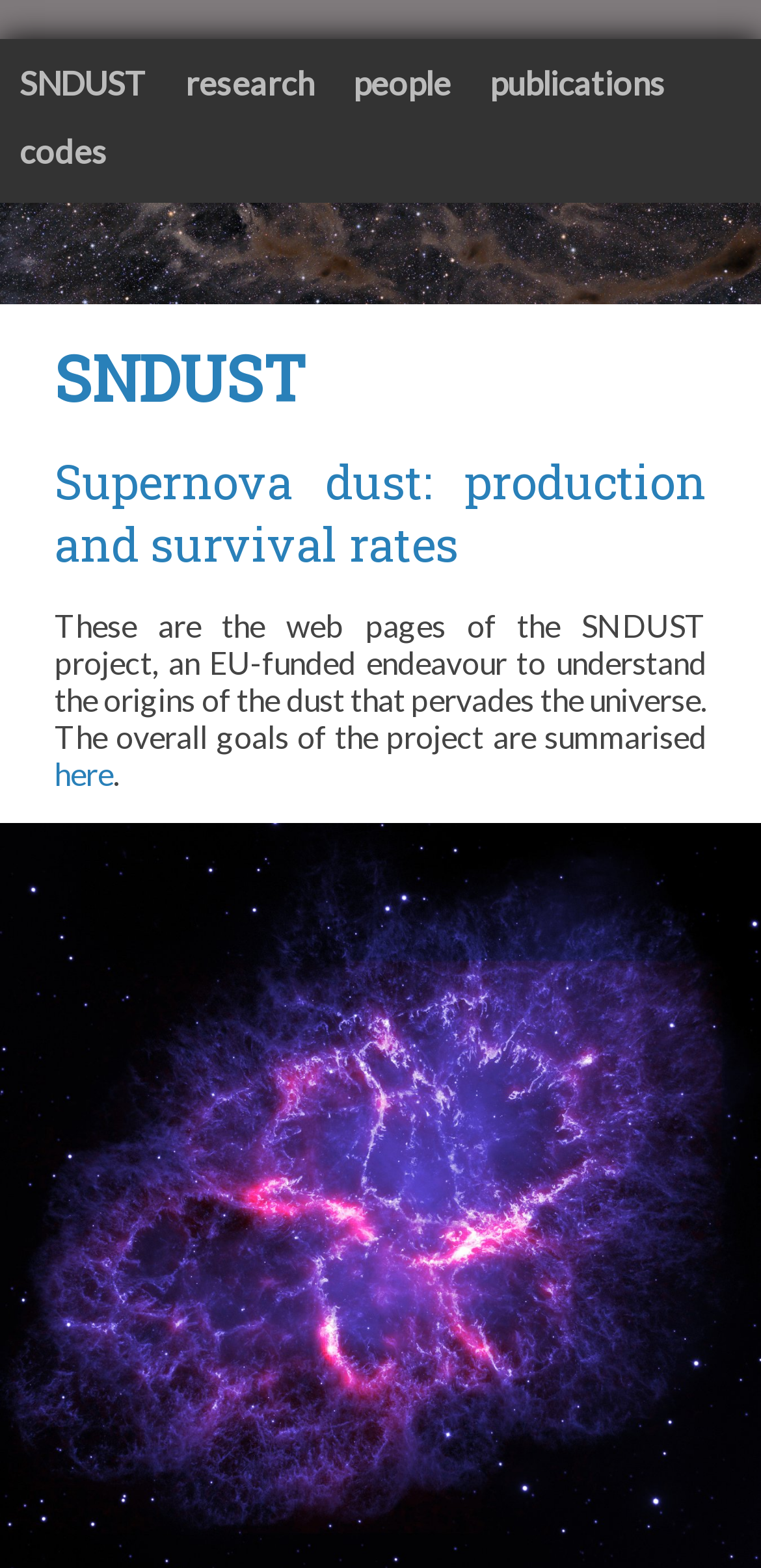Offer a detailed explanation of the webpage layout and contents.

The webpage is about the SNDUST project, a European Union-funded research project focused on understanding the origins of cosmic dust in the universe. At the top of the page, there is a navigation menu with four links: "SNDUST", "research", "people", and "publications", aligned horizontally from left to right. Below the navigation menu, there is a smaller text "codes" located at the top-left corner of the page.

The main content of the page is divided into three sections. The first section is a heading that reads "SNDUST" and is centered at the top of the page. The second section is another heading that reads "Supernova dust: production and survival rates" and is located below the first heading. The third section is a paragraph of text that describes the SNDUST project, stating that it is an EU-funded endeavour to understand the origins of cosmic dust. This paragraph is located below the second heading and spans across the entire width of the page. Within this paragraph, there is a link to a page that summarizes the overall goals of the project, located near the bottom of the paragraph.